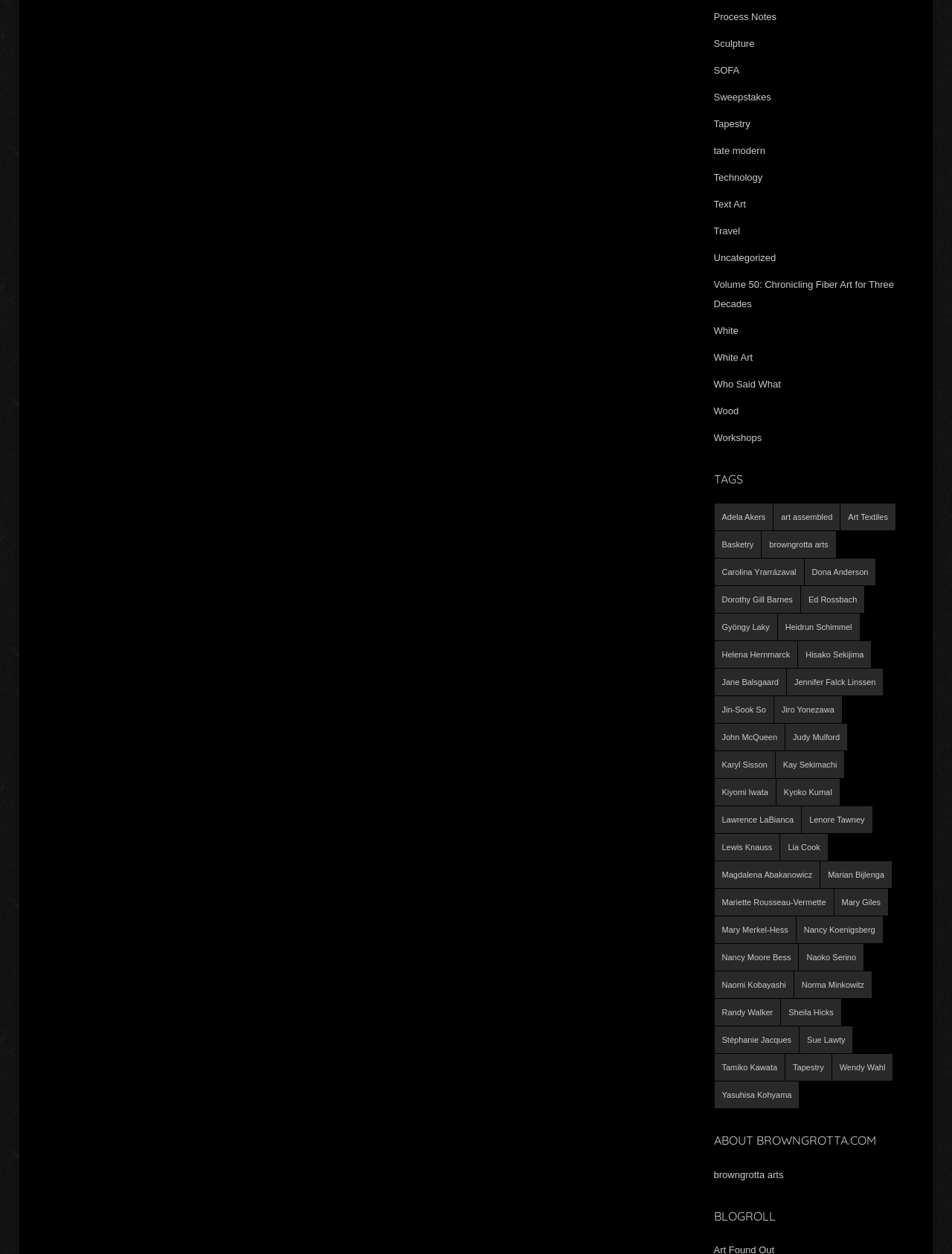Please provide a comprehensive response to the question below by analyzing the image: 
What is the name of the website?

I found the website name 'browngrotta arts' in the link under the 'ABOUT BROWNGROTTA.COM' heading.